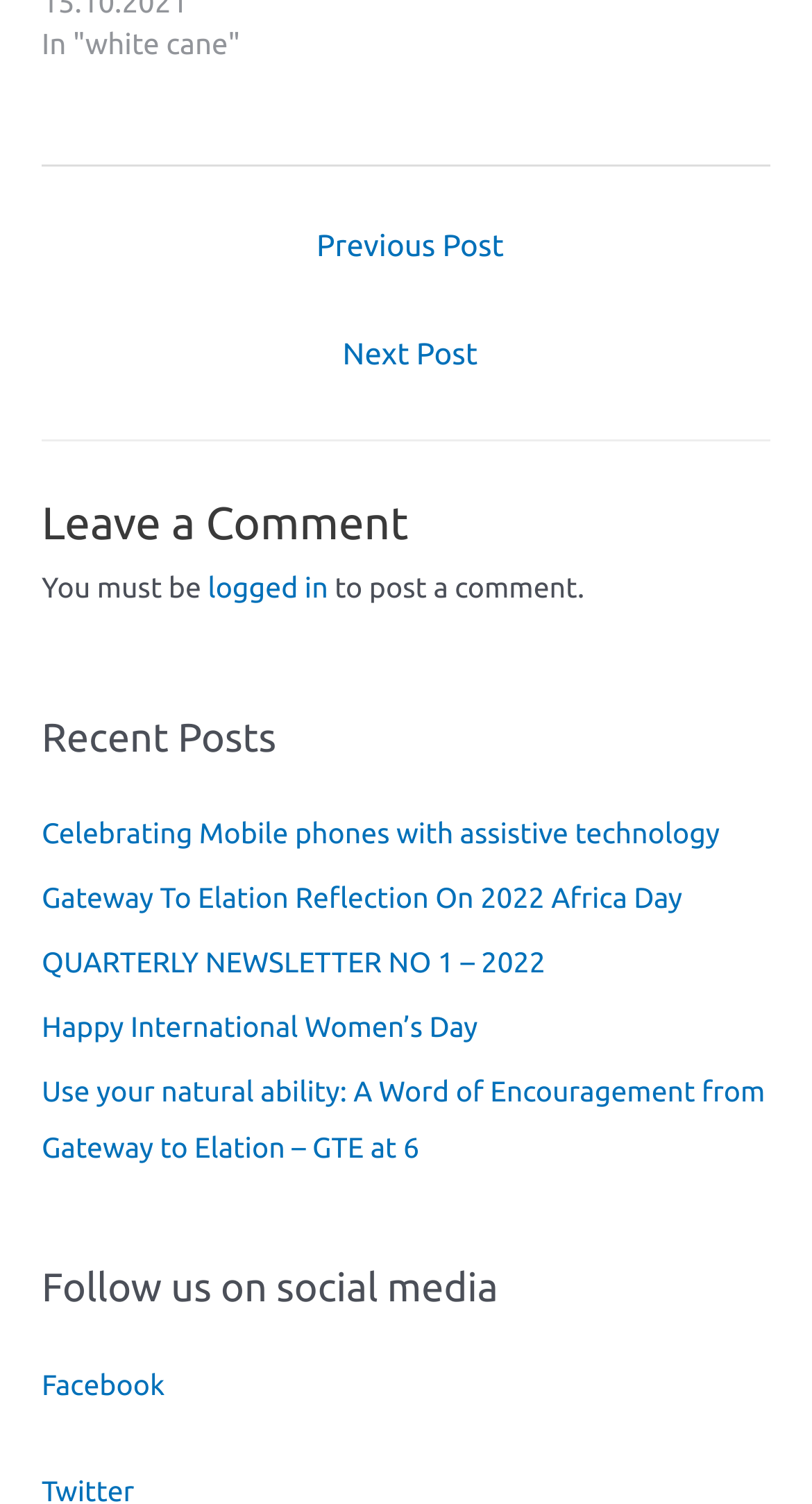Using the description "Previous", locate and provide the bounding box of the UI element.

None